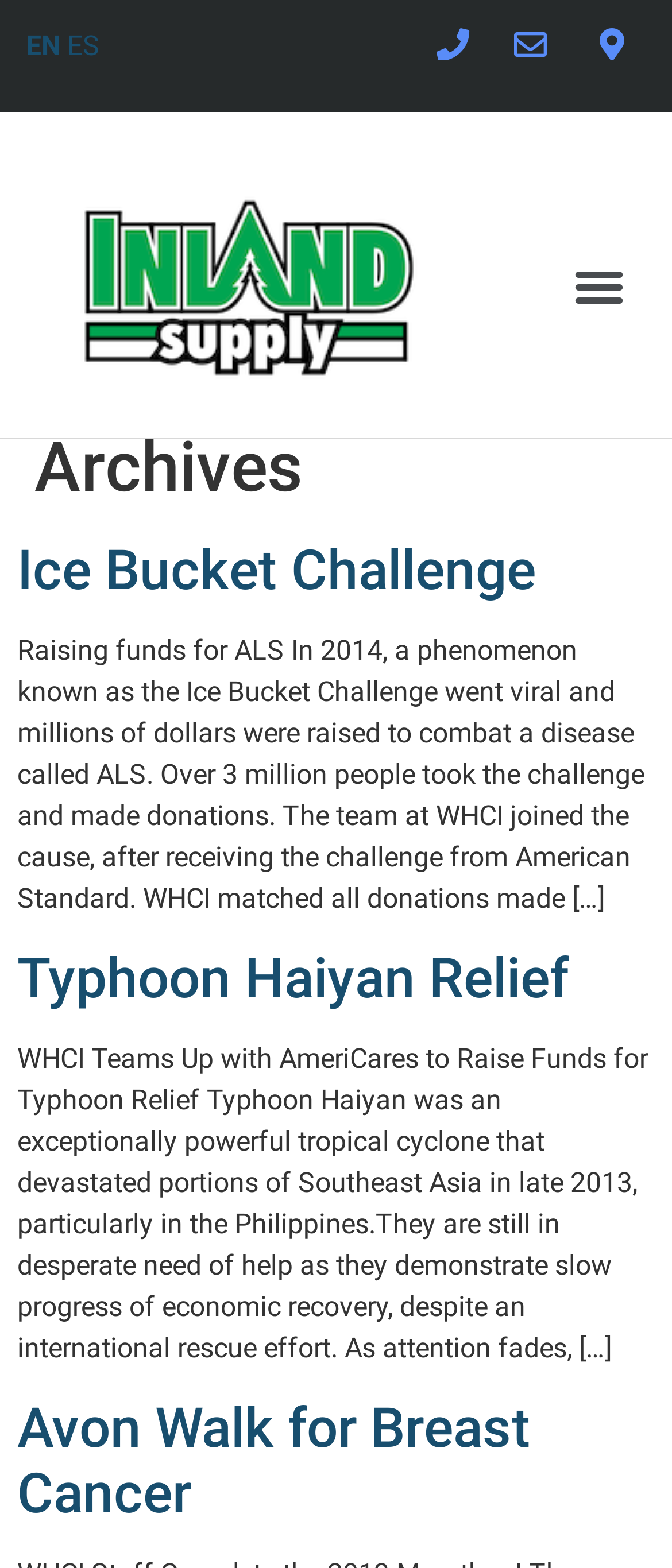Analyze the image and give a detailed response to the question:
How many links are in the top navigation bar?

I counted the number of link elements at the top of the webpage and found three links with no text. This suggests that there are three links in the top navigation bar.